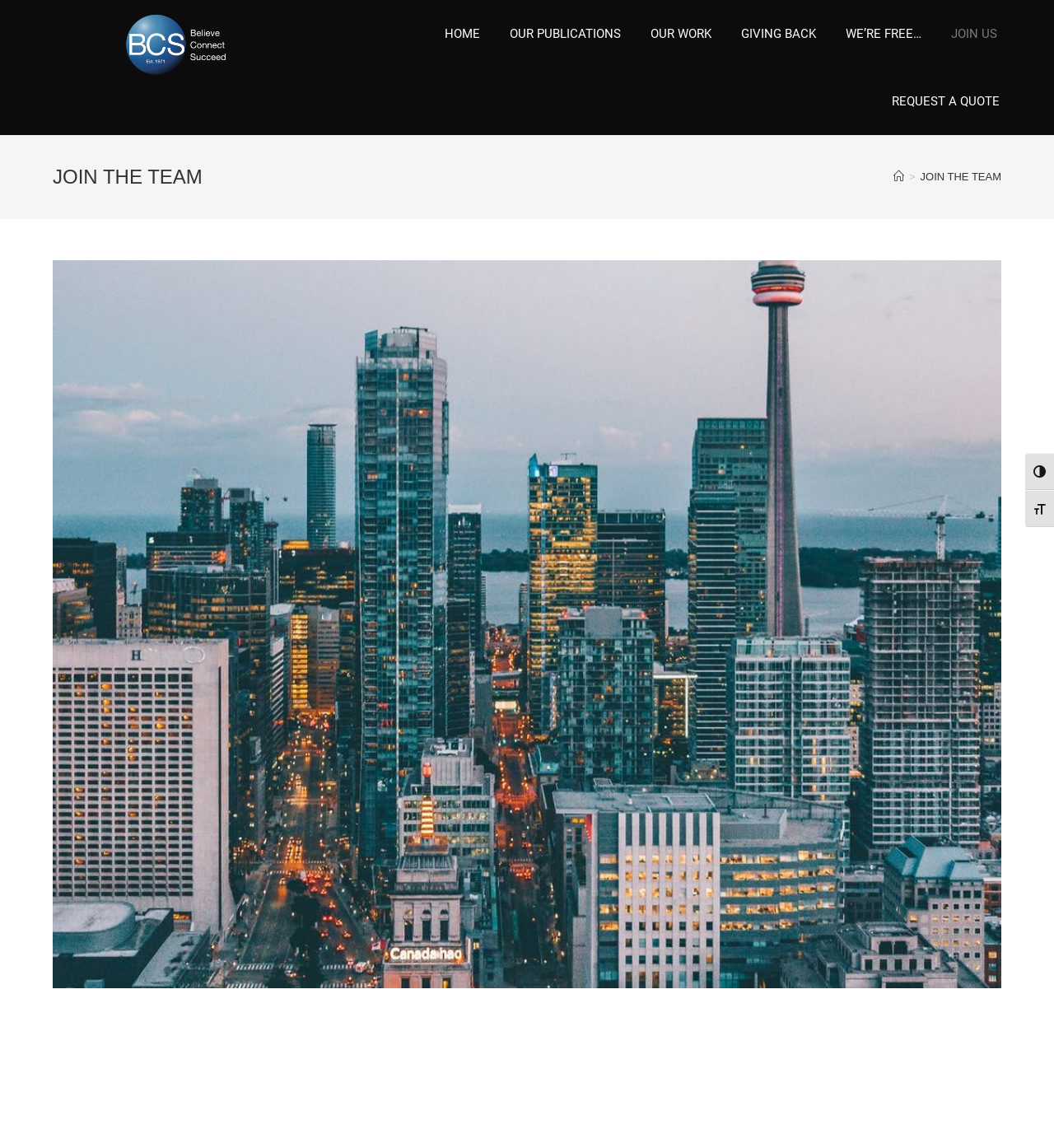How many main navigation links are there? Analyze the screenshot and reply with just one word or a short phrase.

6